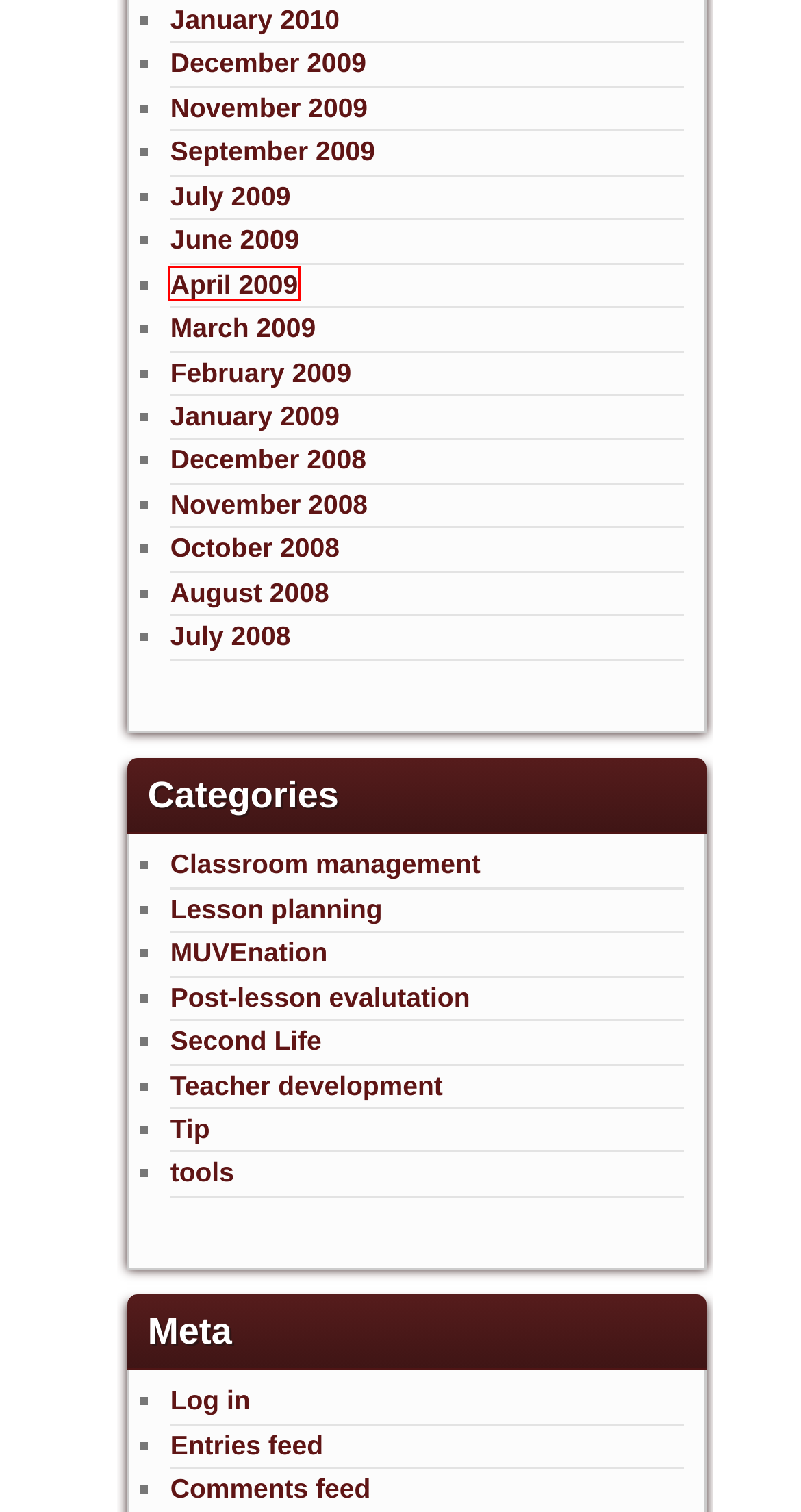You are presented with a screenshot of a webpage that includes a red bounding box around an element. Determine which webpage description best matches the page that results from clicking the element within the red bounding box. Here are the candidates:
A. August | 2008 | Teaching in Second Life
B. December | 2008 | Teaching in Second Life
C. December | 2009 | Teaching in Second Life
D. Log In ‹ Teaching in Second Life — WordPress
E. September | 2009 | Teaching in Second Life
F. March | 2009 | Teaching in Second Life
G. April | 2009 | Teaching in Second Life
H. July | 2008 | Teaching in Second Life

G